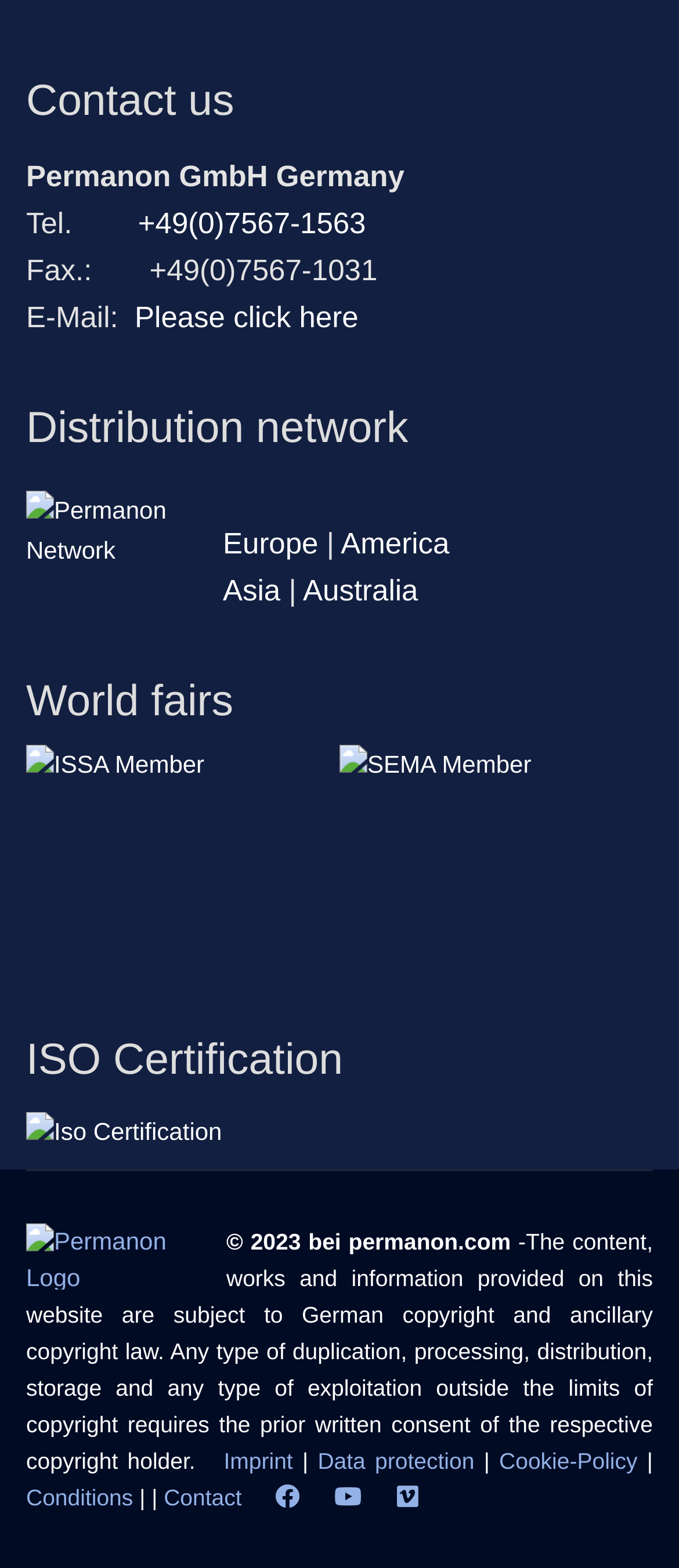Identify the bounding box coordinates of the clickable section necessary to follow the following instruction: "Click on Contact us". The coordinates should be presented as four float numbers from 0 to 1, i.e., [left, top, right, bottom].

[0.038, 0.048, 0.345, 0.079]